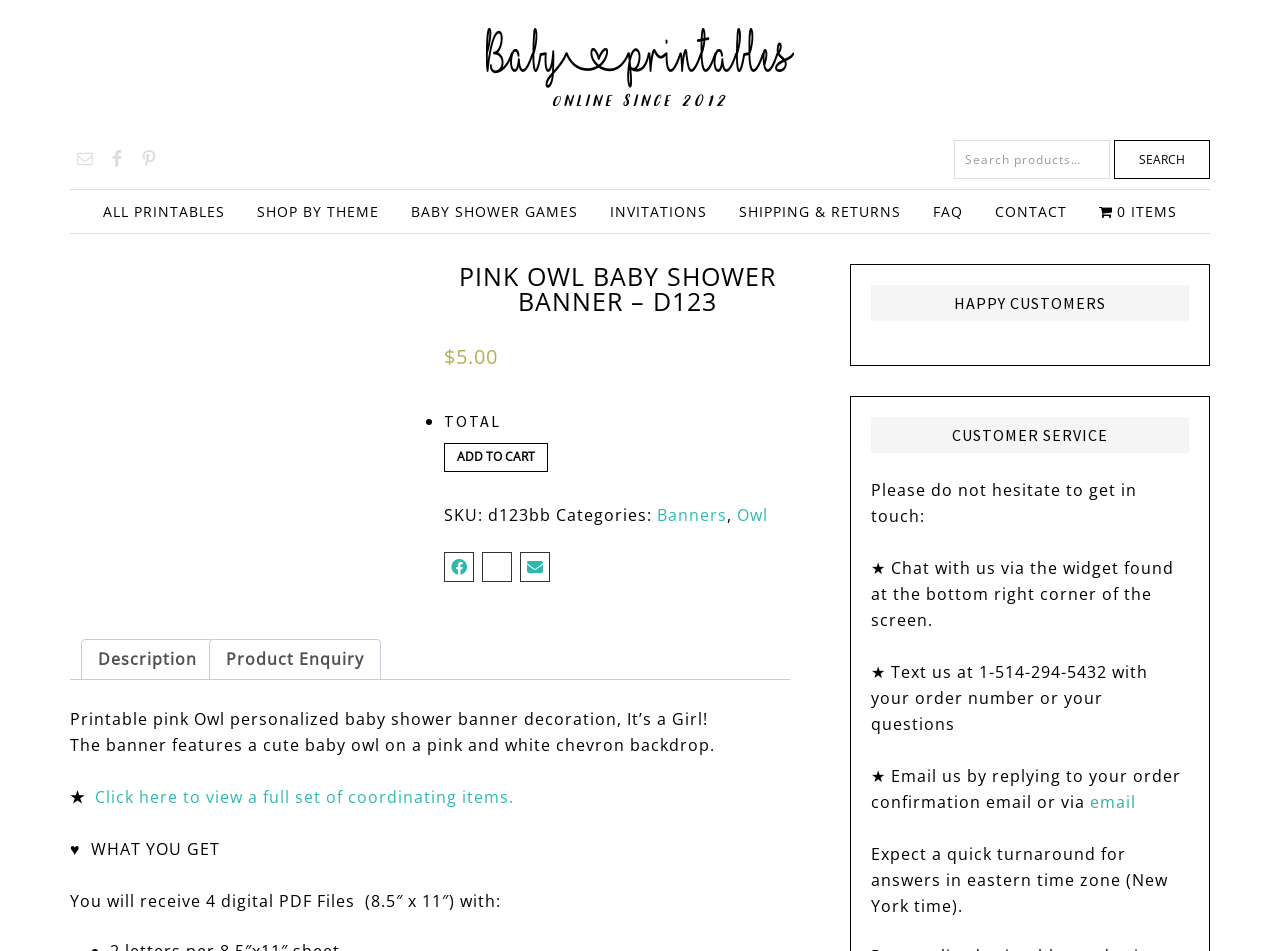Specify the bounding box coordinates (top-left x, top-left y, bottom-right x, bottom-right y) of the UI element in the screenshot that matches this description: Shipping & Returns

[0.567, 0.2, 0.715, 0.245]